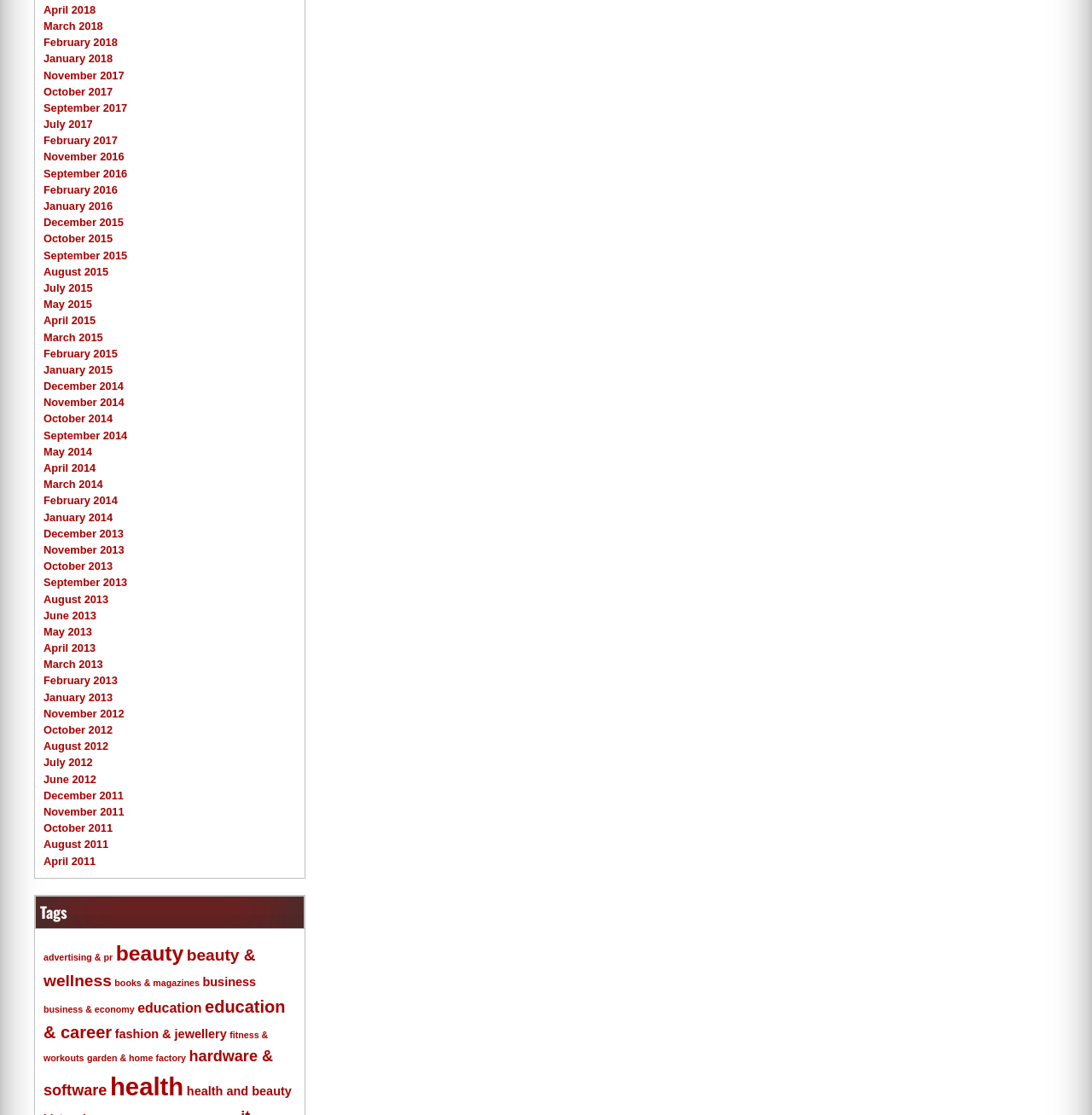Please locate the bounding box coordinates of the element's region that needs to be clicked to follow the instruction: "Read articles from November 2012". The bounding box coordinates should be provided as four float numbers between 0 and 1, i.e., [left, top, right, bottom].

[0.04, 0.634, 0.114, 0.646]